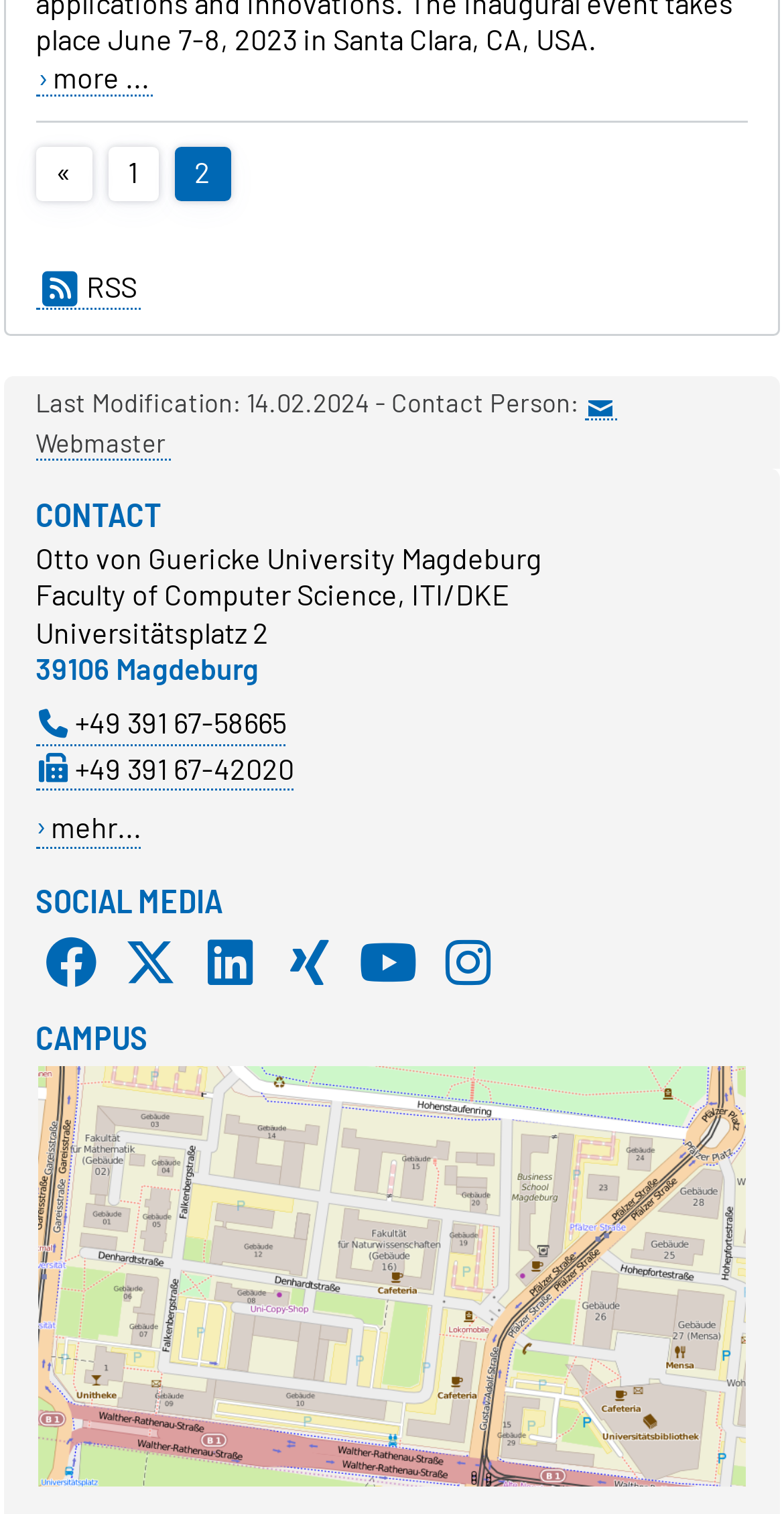Please determine the bounding box of the UI element that matches this description: alt="LinkedIn-Link" aria-label="LinkedIn" title="LinkedIn". The coordinates should be given as (top-left x, top-left y, bottom-right x, bottom-right y), with all values between 0 and 1.

[0.247, 0.612, 0.34, 0.66]